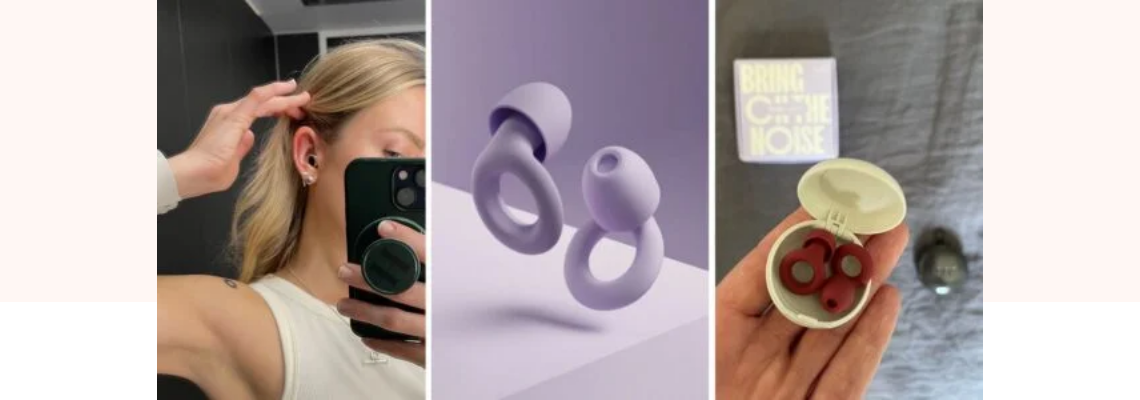How many people are shown in the image?
Based on the image, answer the question in a detailed manner.

The caption describes two people in the image: one applying earplugs on the left and another holding an elegant case containing various earplugs on the right.